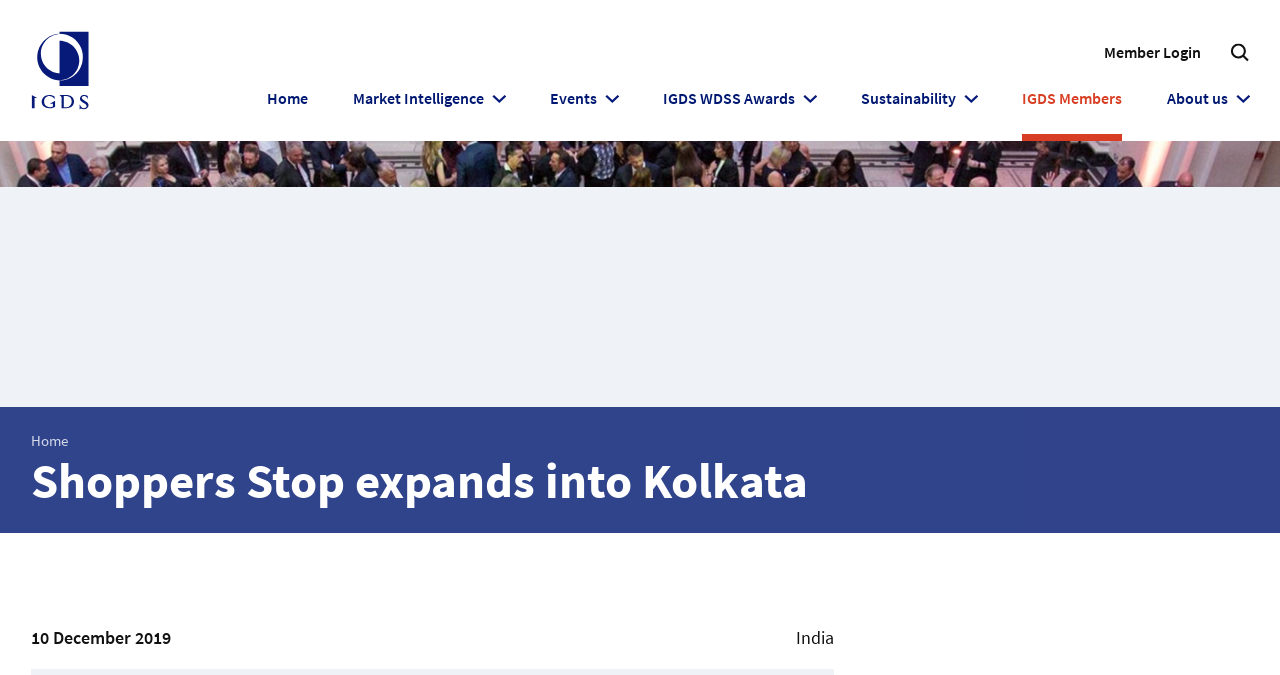Identify the bounding box of the HTML element described here: "Resources". Provide the coordinates as four float numbers between 0 and 1: [left, top, right, bottom].

None